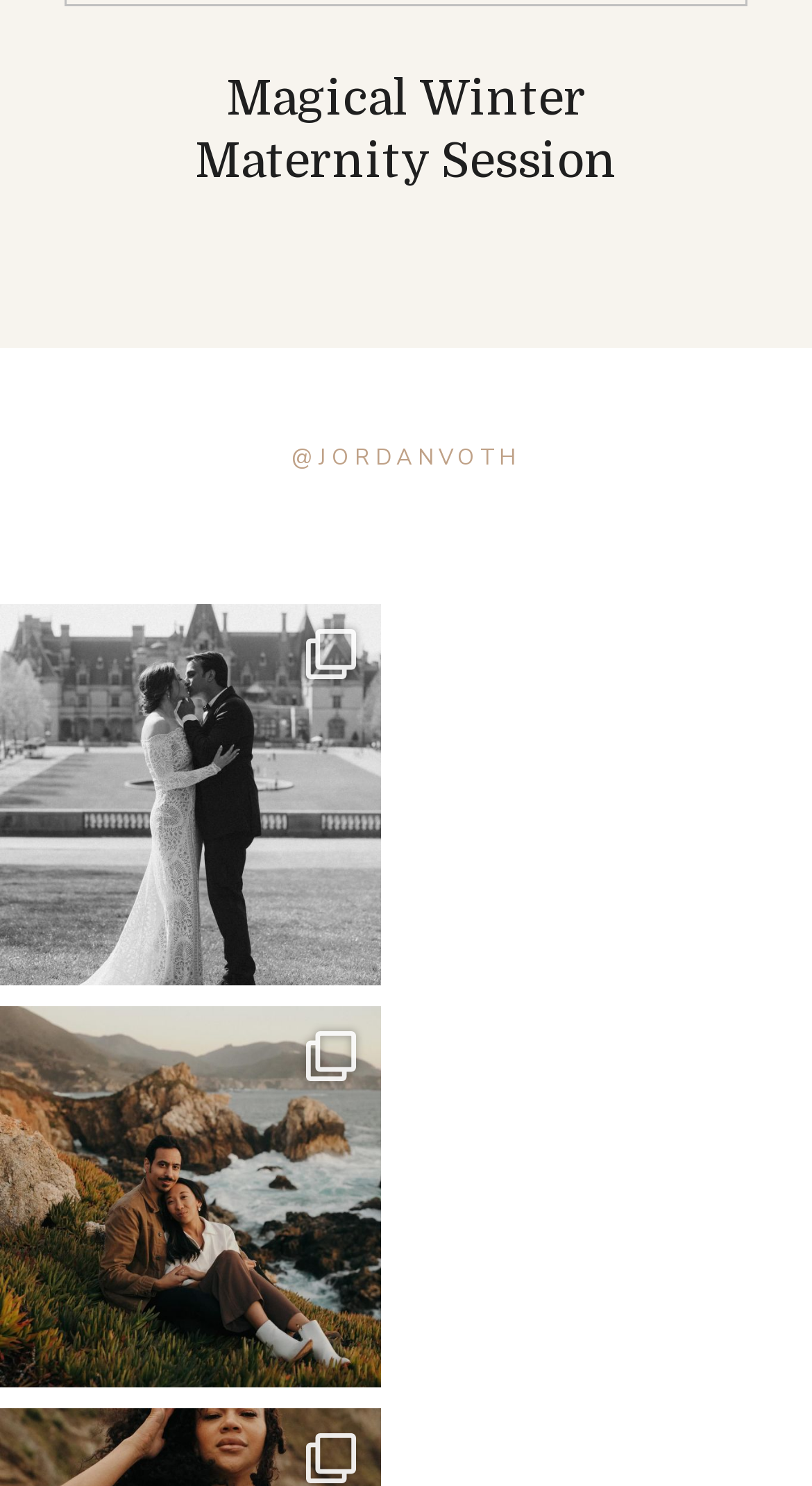Please analyze the image and provide a thorough answer to the question:
What is the location mentioned in the second link?

I found a link element with the text 'Josie + Aravind married at the @biltmoreestate ✨ Josie + Aravind married at the @biltmoreestate ✨', and the location mentioned is '@biltmoreestate'.